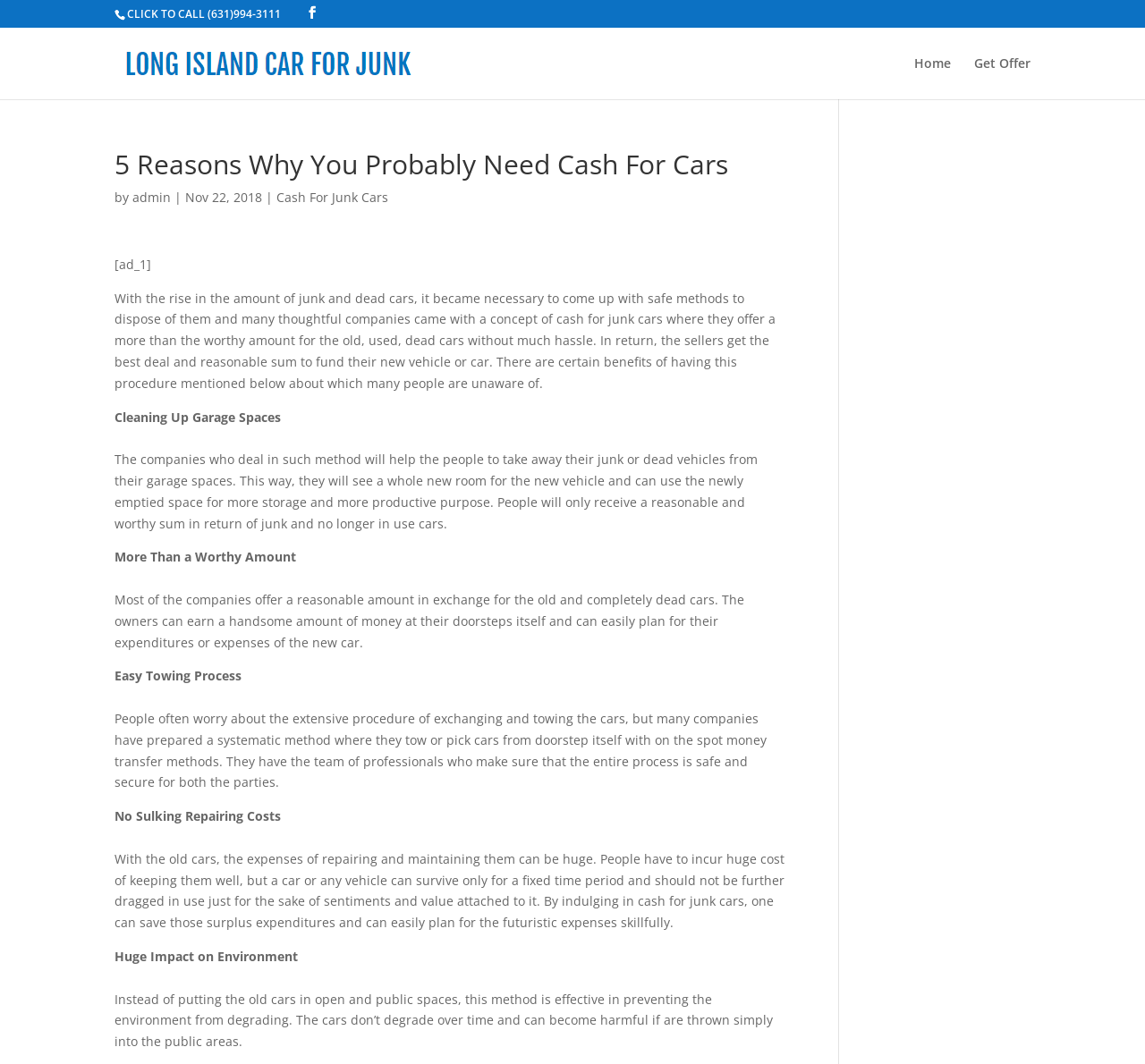Deliver a detailed narrative of the webpage's visual and textual elements.

This webpage is about the benefits of cash for junk cars, with a focus on the company LongIslandCarForJunk.com. At the top left, there is a link to call the company, accompanied by a small icon. Next to it, there is a link to the company's website, which also features a small image of the company's logo. 

On the top right, there are two links: "Home" and "Get Offer". Below these links, there is a heading that reads "5 Reasons Why You Probably Need Cash For Cars". Underneath the heading, there is a byline with the author's name, "admin", and the date "Nov 22, 2018". 

The main content of the webpage is divided into five sections, each highlighting a benefit of cash for junk cars. The first section discusses how this method can help clean up garage spaces by removing junk or dead vehicles. The second section explains how companies offer a worthy amount in exchange for old cars. The third section describes the easy towing process, where companies tow cars from the doorstep with on-the-spot money transfer. The fourth section highlights the benefit of not having to incur huge repairing costs for old cars. The fifth and final section discusses the positive impact on the environment by preventing old cars from degrading in public spaces.

Throughout the webpage, there are no images other than the company's logo. The layout is clean, with clear headings and concise text.